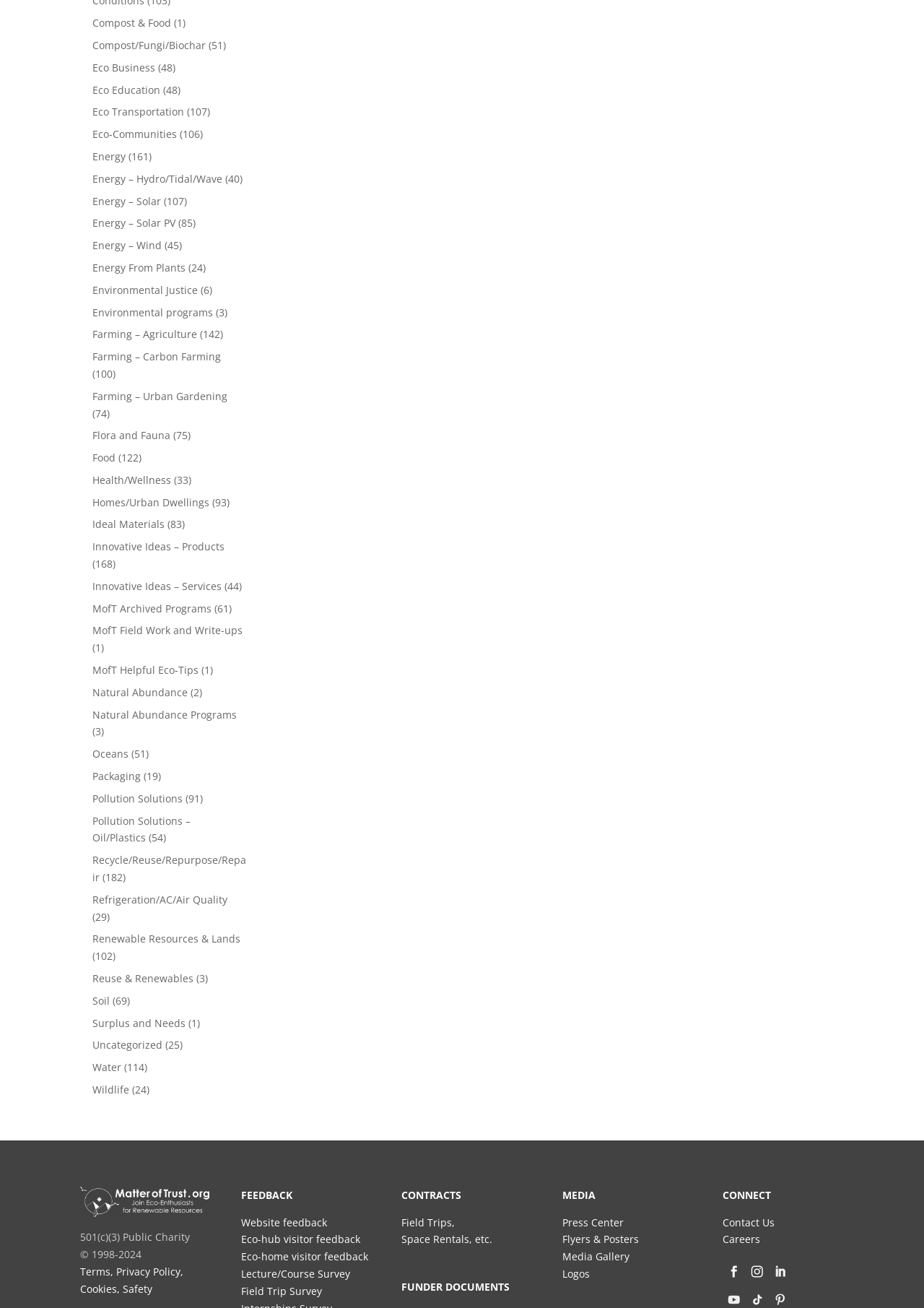Use one word or a short phrase to answer the question provided: 
How many StaticText elements are on the webpage?

49